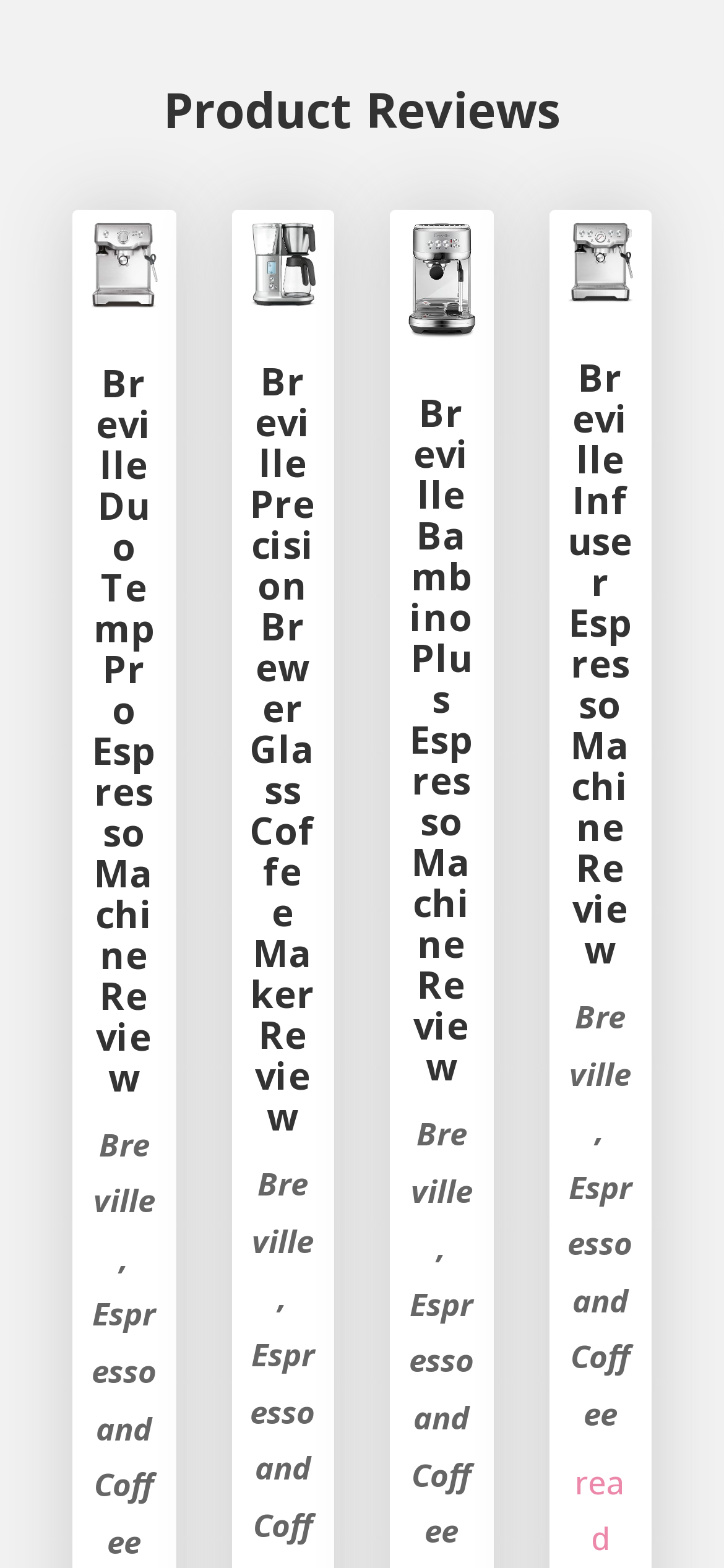Identify the bounding box coordinates of the region that needs to be clicked to carry out this instruction: "Input your email". Provide these coordinates as four float numbers ranging from 0 to 1, i.e., [left, top, right, bottom].

None